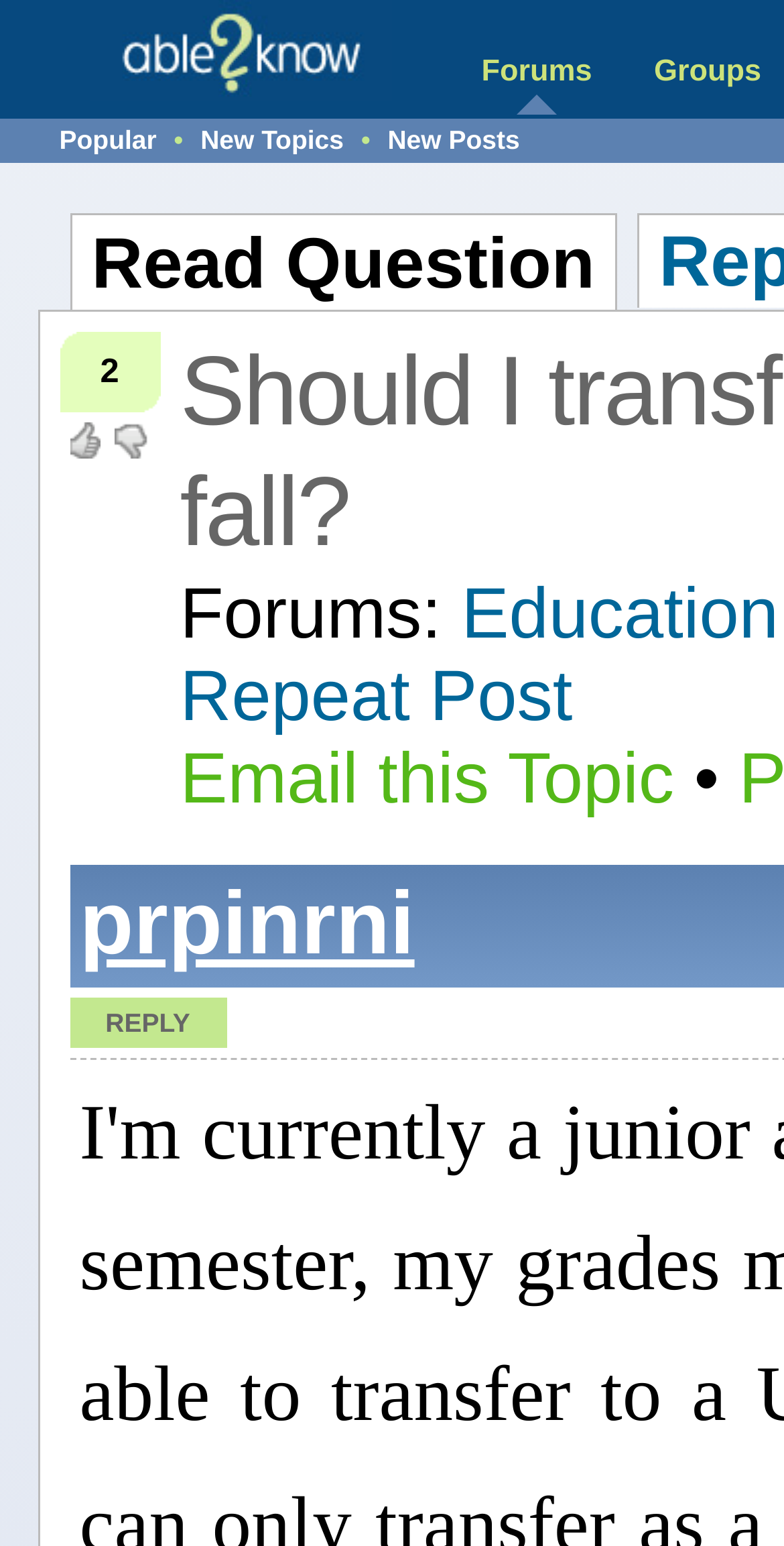From the webpage screenshot, identify the region described by New Posts. Provide the bounding box coordinates as (top-left x, top-left y, bottom-right x, bottom-right y), with each value being a floating point number between 0 and 1.

[0.494, 0.081, 0.663, 0.1]